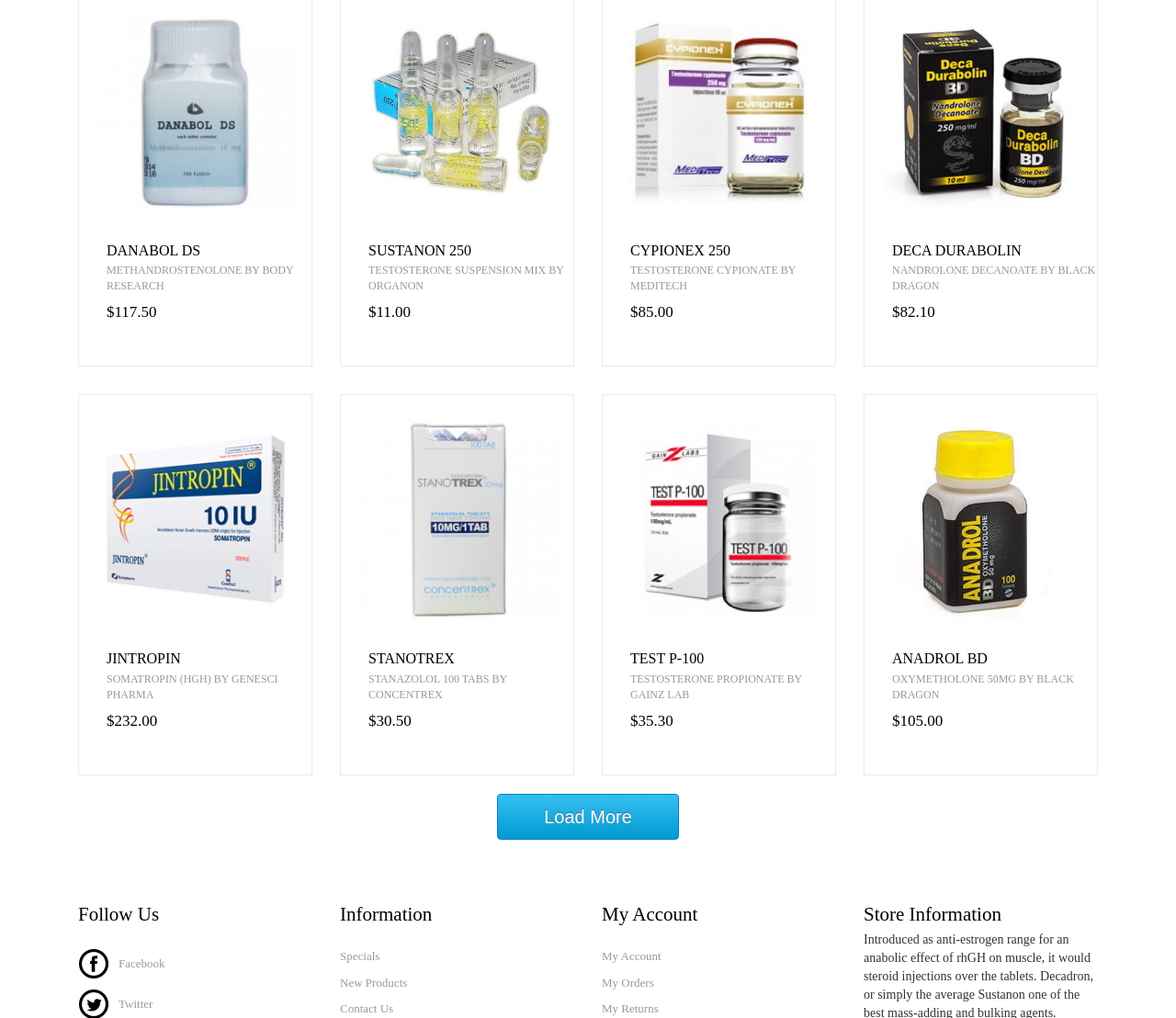Using the element description Contact Us, predict the bounding box coordinates for the UI element. Provide the coordinates in (top-left x, top-left y, bottom-right x, bottom-right y) format with values ranging from 0 to 1.

[0.289, 0.983, 0.488, 1.0]